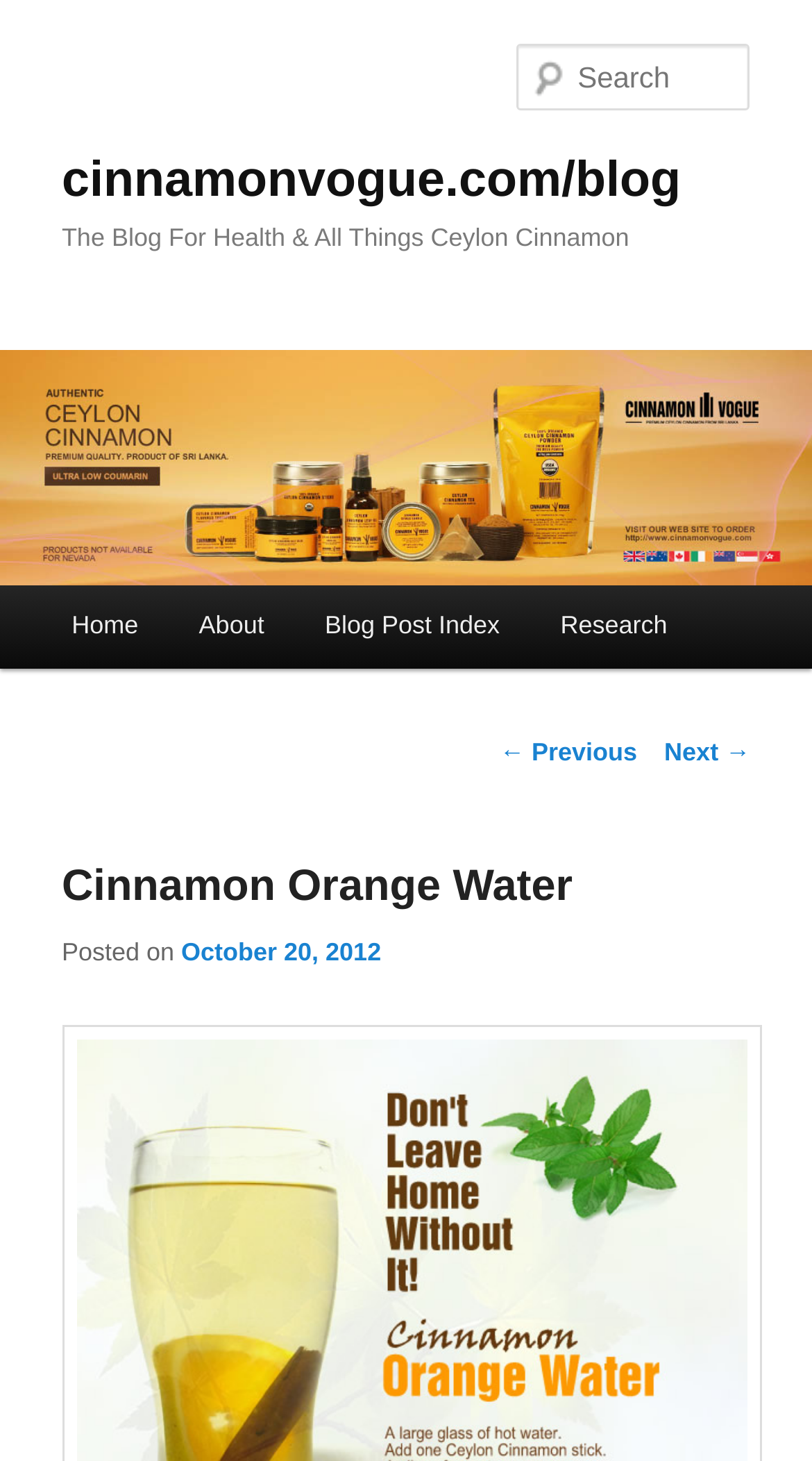Analyze the image and answer the question with as much detail as possible: 
What is the name of the blog?

I determined the answer by looking at the heading element with the text 'cinnamonvogue.com/blog' and the heading element with the text 'The Blog For Health & All Things Ceylon Cinnamon', which suggests that the blog is named Cinnamon Vogue.